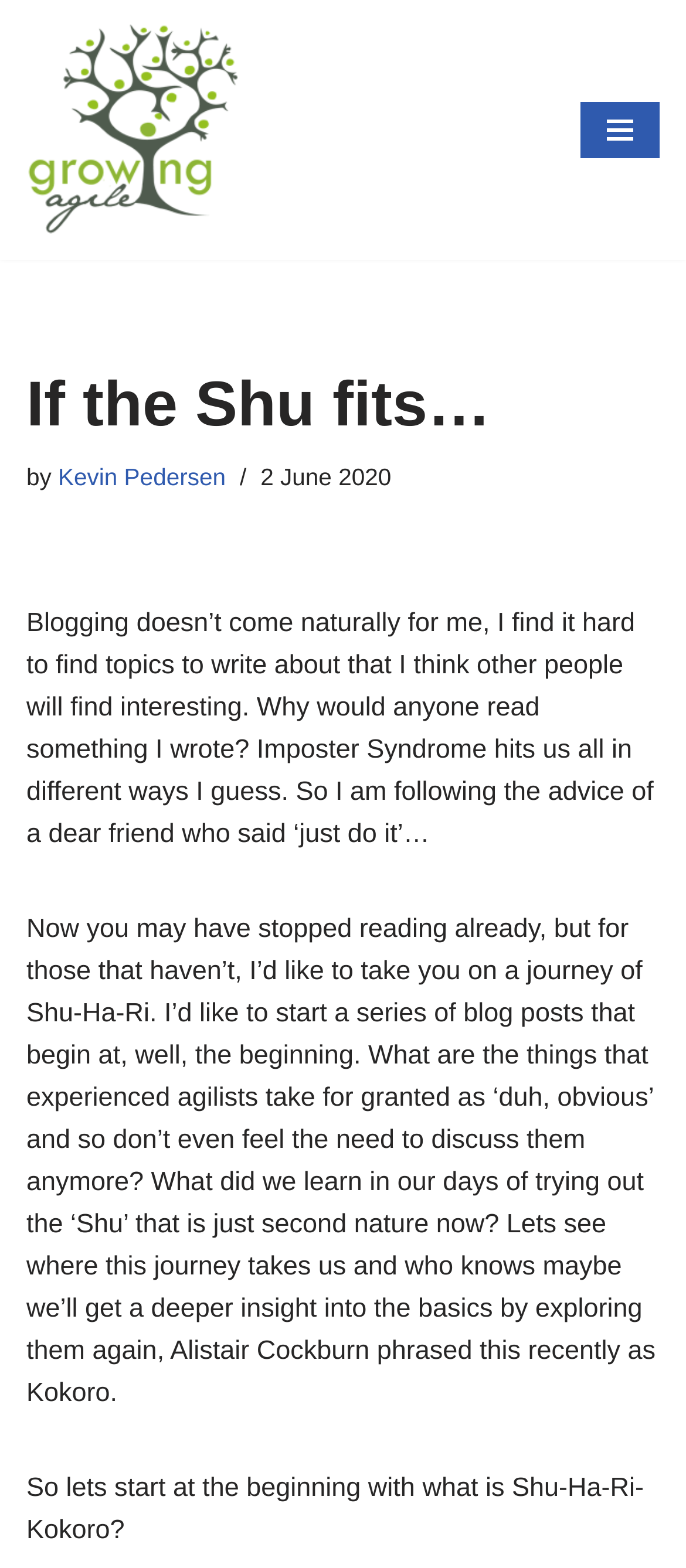Review the image closely and give a comprehensive answer to the question: What is the date of the blog post?

The date of the blog post can be found in the section where the blog post's metadata is displayed. It is mentioned as '2 June 2020'.